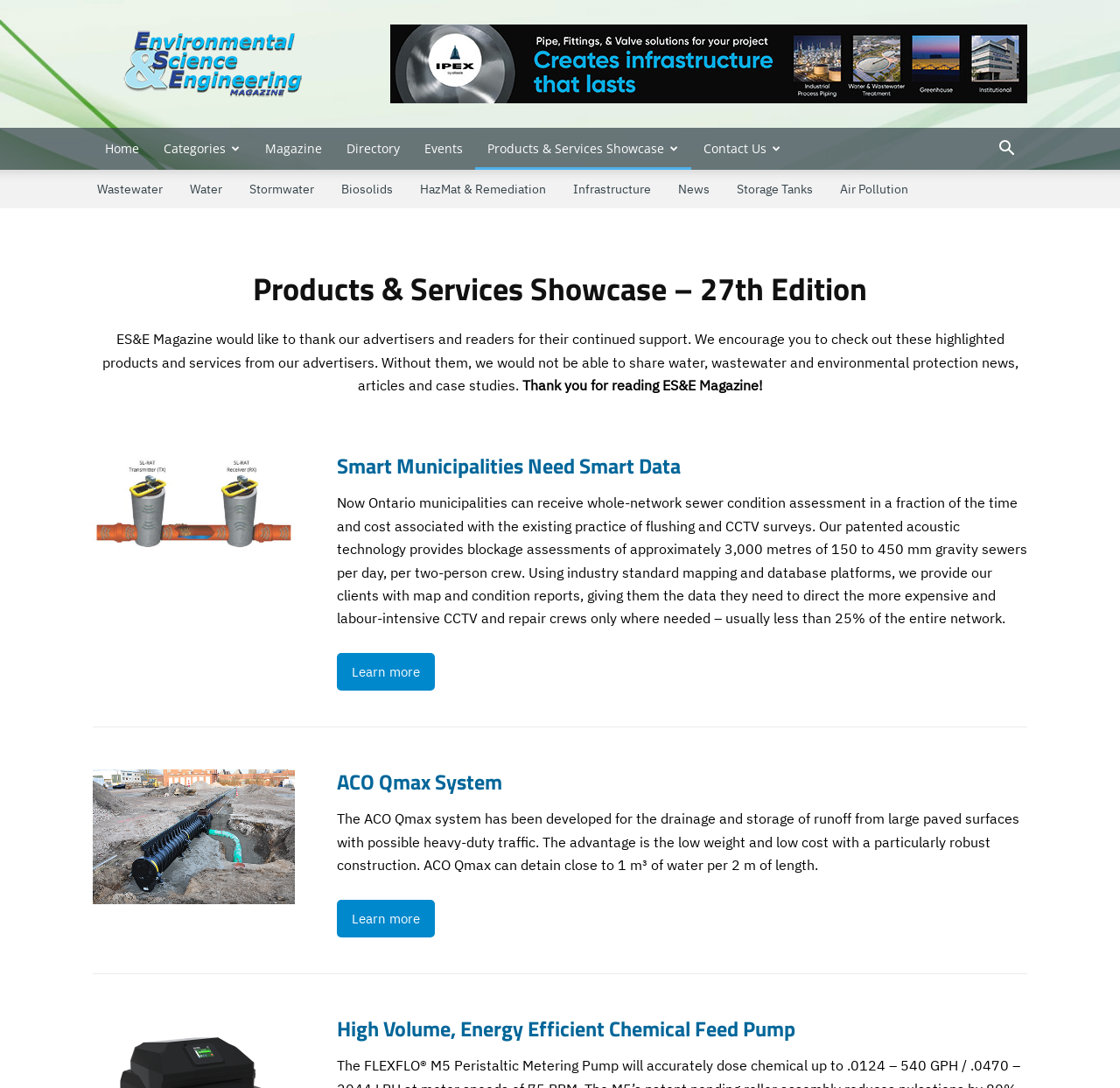Respond with a single word or phrase to the following question:
How many metres of gravity sewers can be assessed per day?

3,000 metres